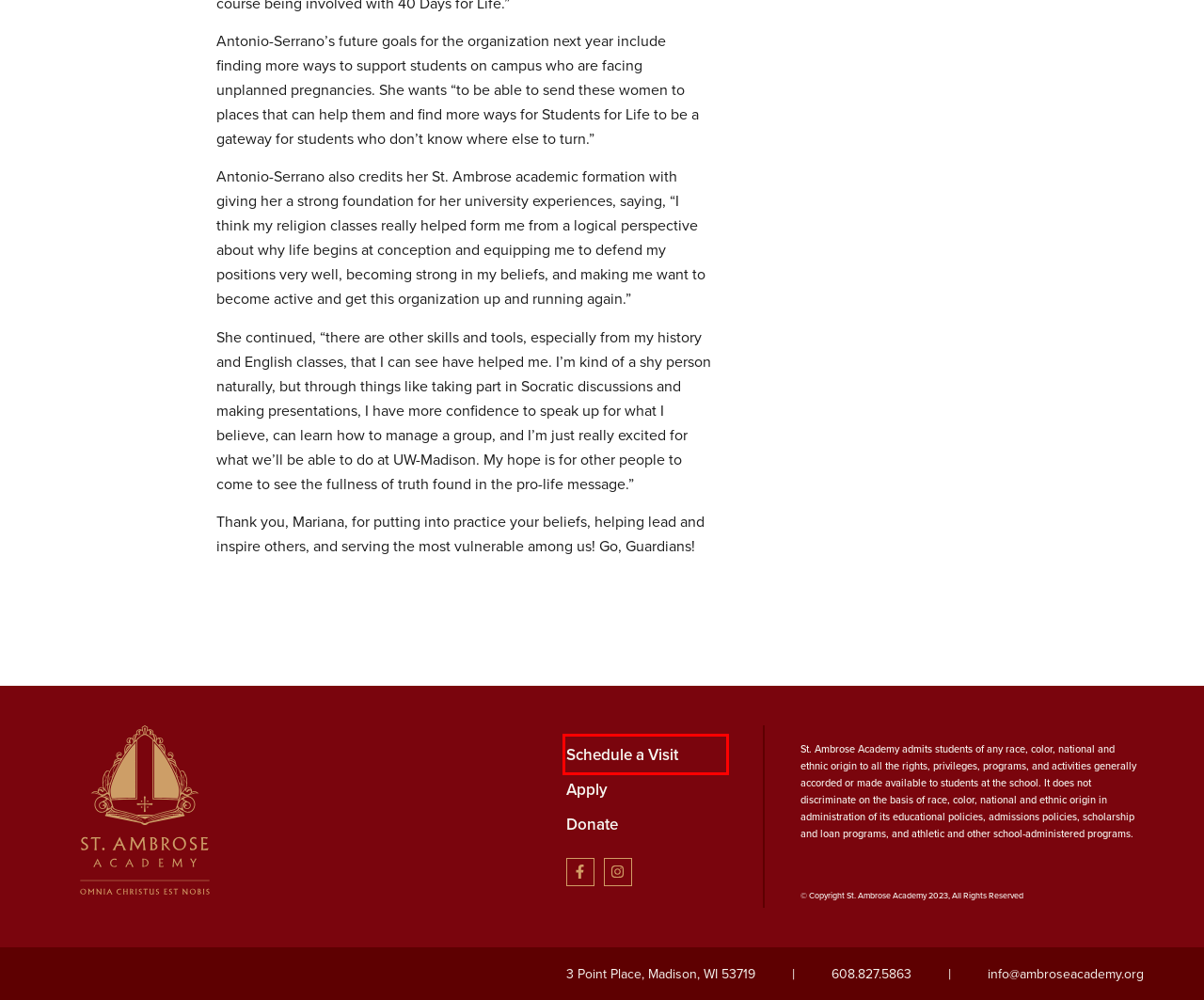Given a screenshot of a webpage with a red bounding box around an element, choose the most appropriate webpage description for the new page displayed after clicking the element within the bounding box. Here are the candidates:
A. How to Apply - Ambrose Academy
B. Student Life - Ambrose Academy
C. Contact Us - Ambrose Academy
D. Family Portal - Ambrose Academy
E. Schedule a Tour - Ambrose Academy
F. Support - Ambrose Academy
G. Ambrose Academy - Ambrose Academy
H. En Espanol - Ambrose Academy

E